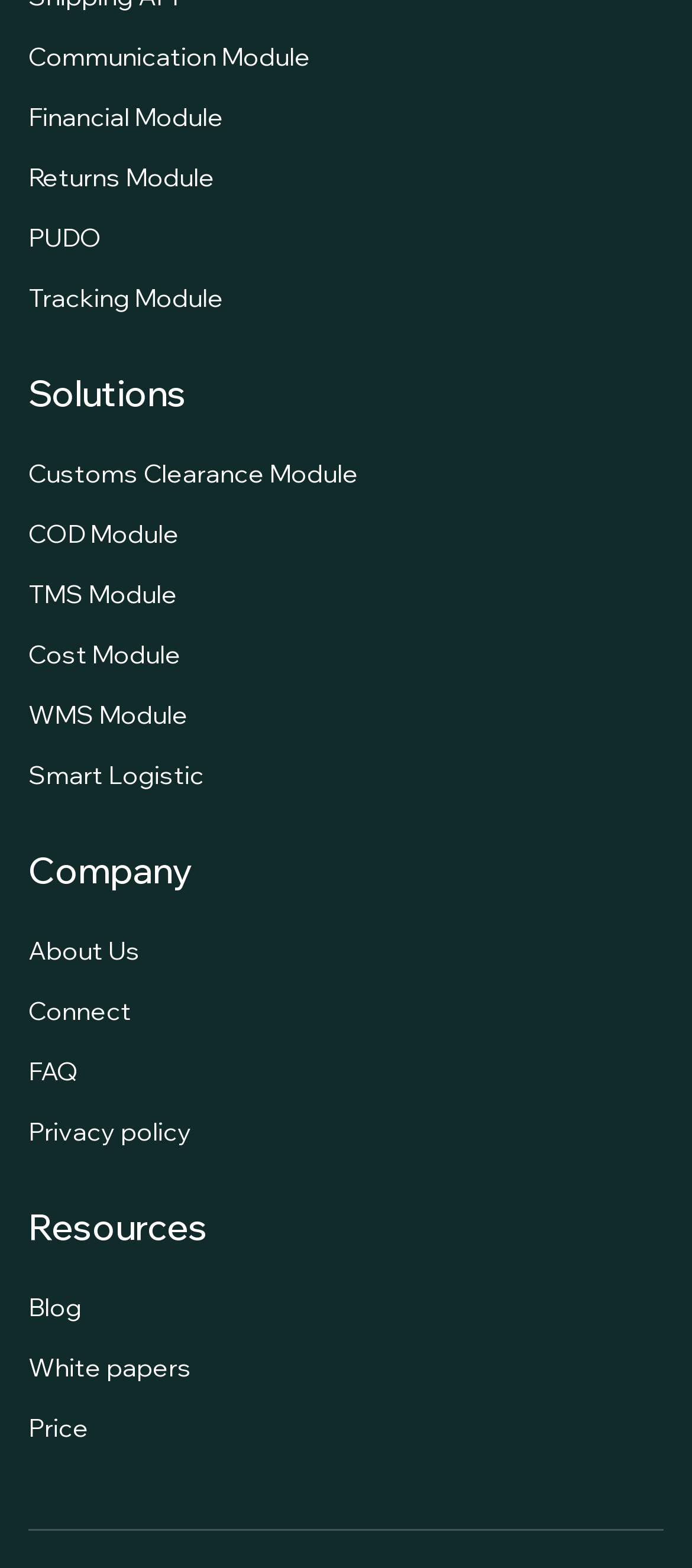How many links are there in the 'Resources' section?
Refer to the image and give a detailed answer to the question.

In the 'Resources' section, I can see three links: 'Blog', 'White papers', and 'Price'. Therefore, there are three links in this section.